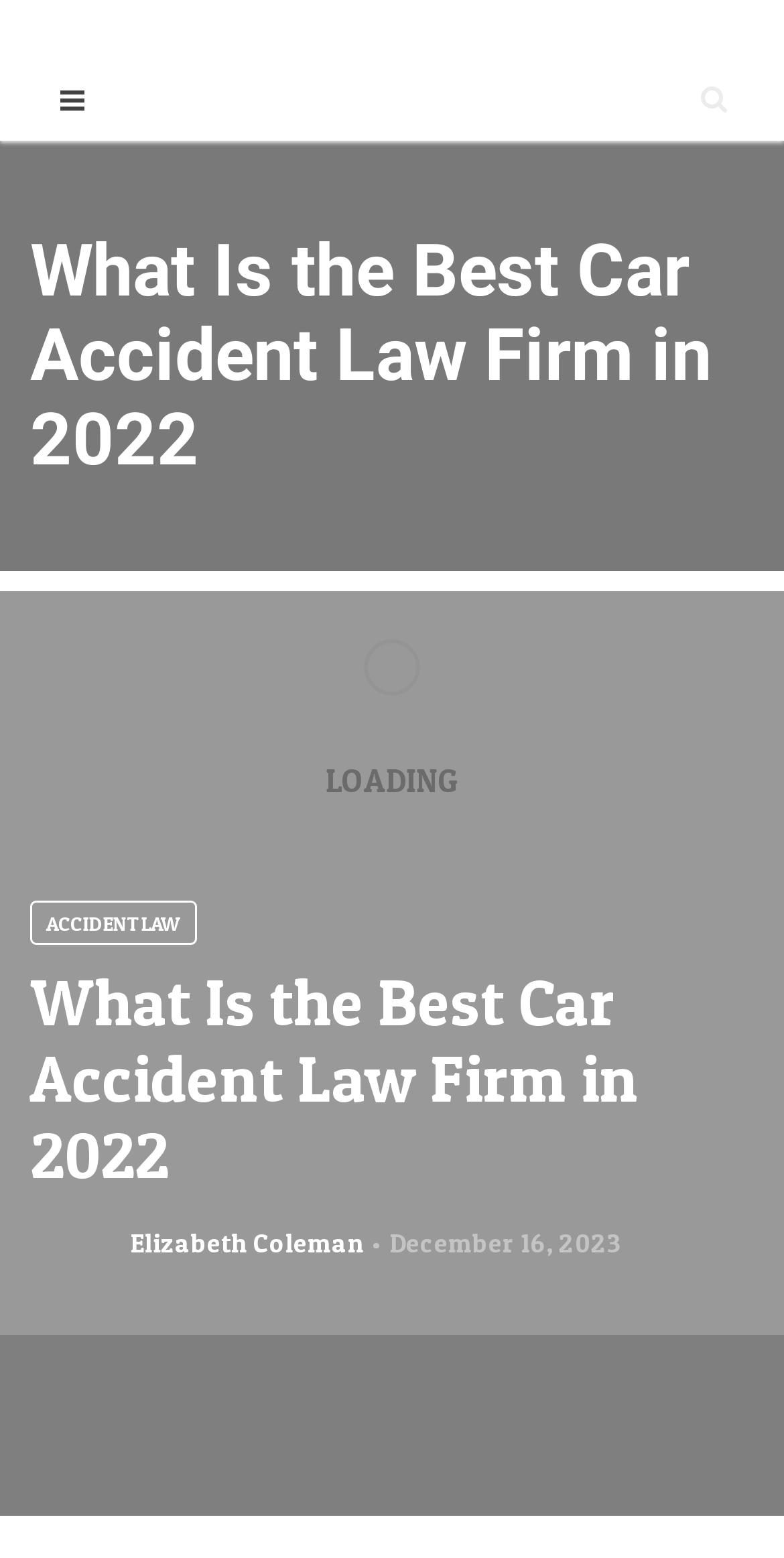What is the name of the law firm?
From the image, respond with a single word or phrase.

AdvocatiZe